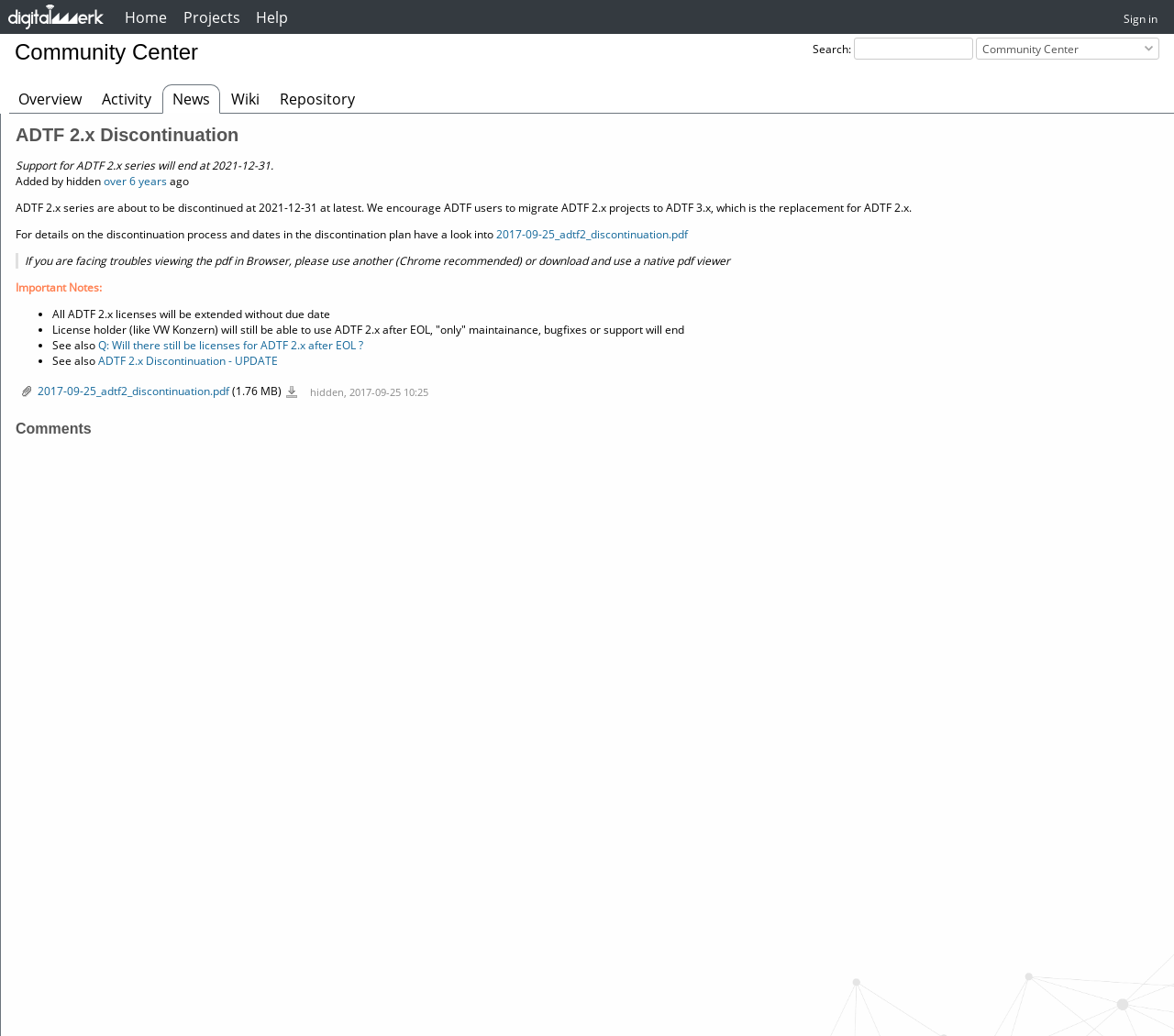Identify the bounding box coordinates necessary to click and complete the given instruction: "View the overview".

[0.008, 0.083, 0.077, 0.109]